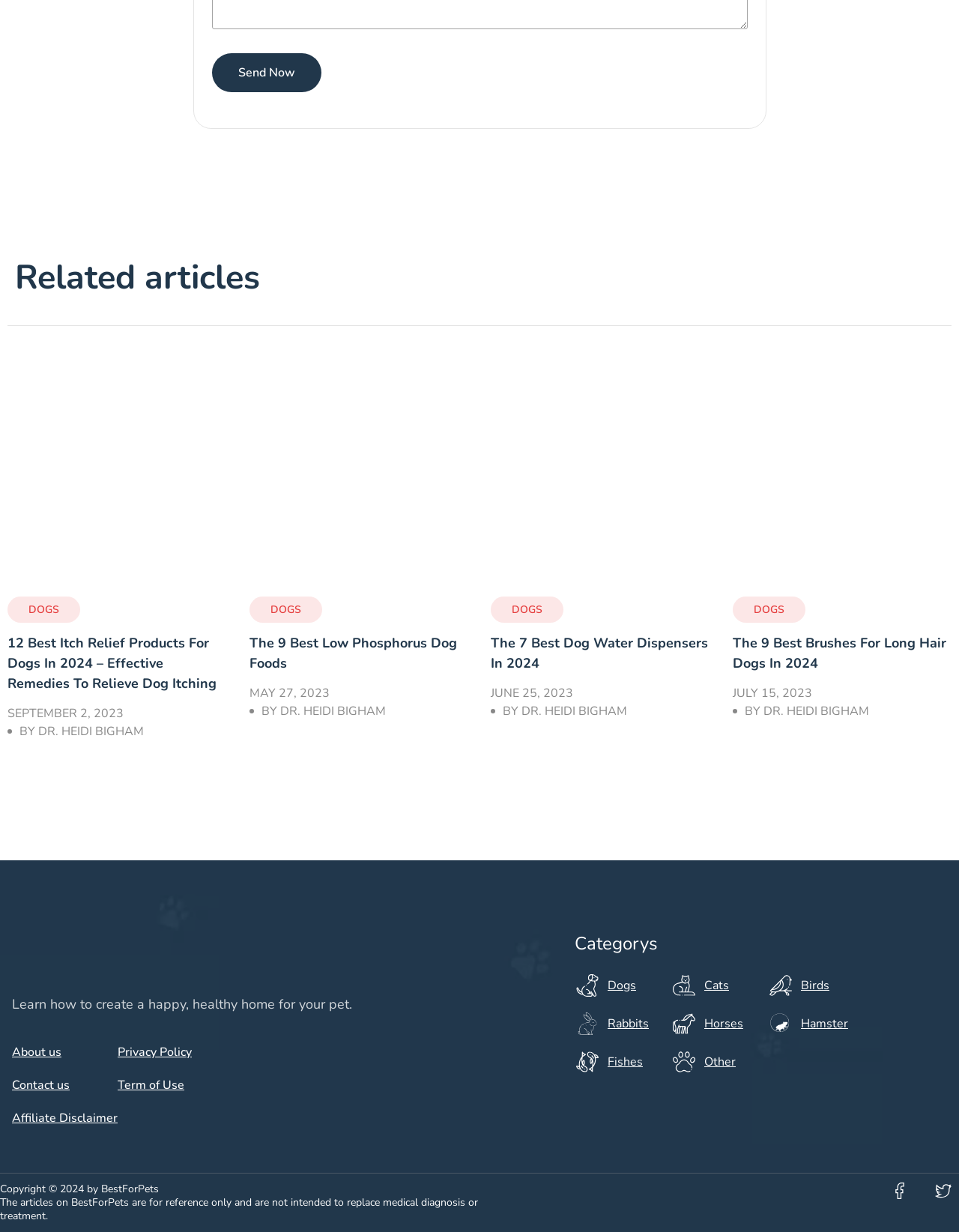Using the description: "Affiliate Disclaimer", identify the bounding box of the corresponding UI element in the screenshot.

[0.012, 0.9, 0.123, 0.915]